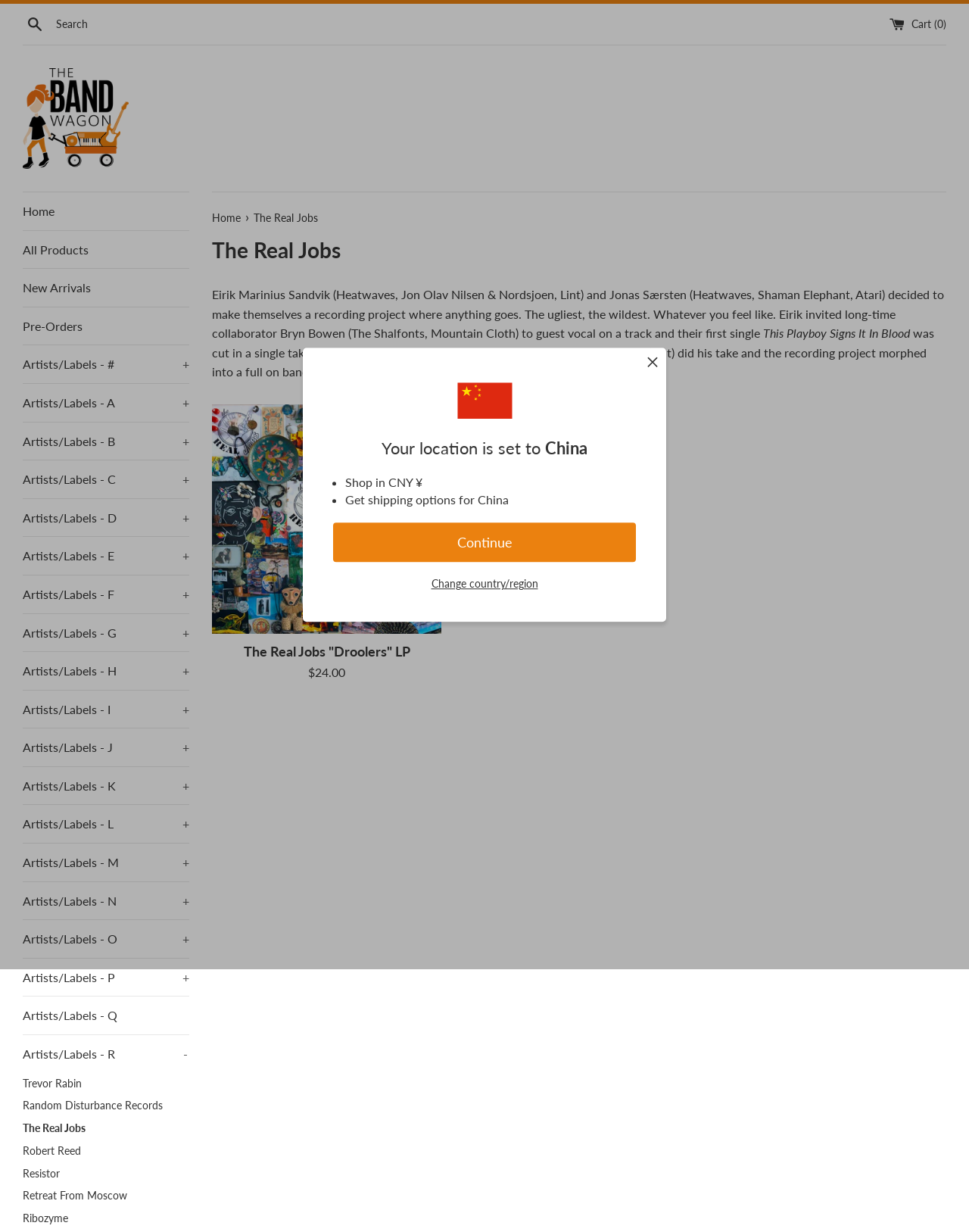Could you specify the bounding box coordinates for the clickable section to complete the following instruction: "View cart"?

[0.918, 0.014, 0.977, 0.024]